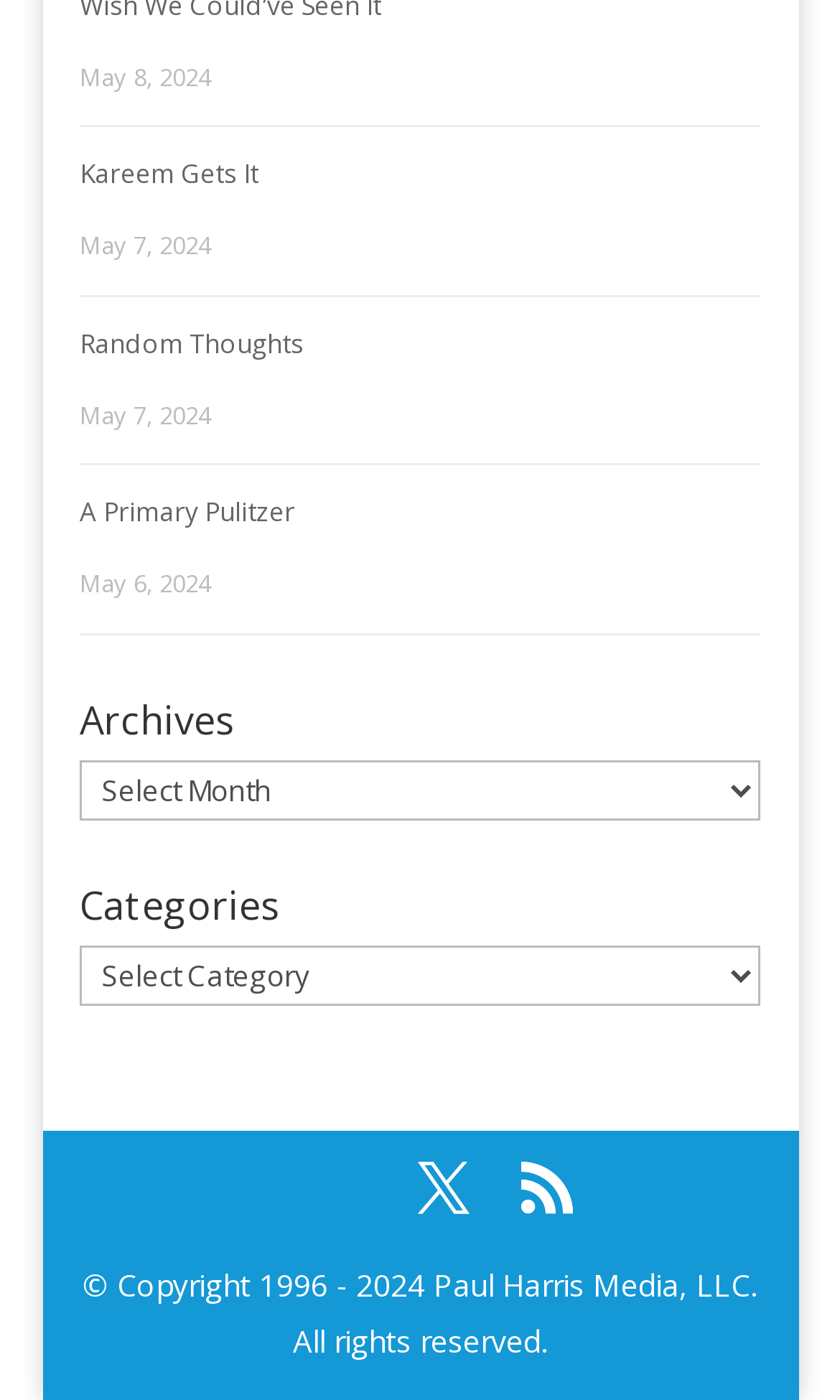Given the webpage screenshot and the description, determine the bounding box coordinates (top-left x, top-left y, bottom-right x, bottom-right y) that define the location of the UI element matching this description: Random Thoughts

[0.095, 0.232, 0.362, 0.258]